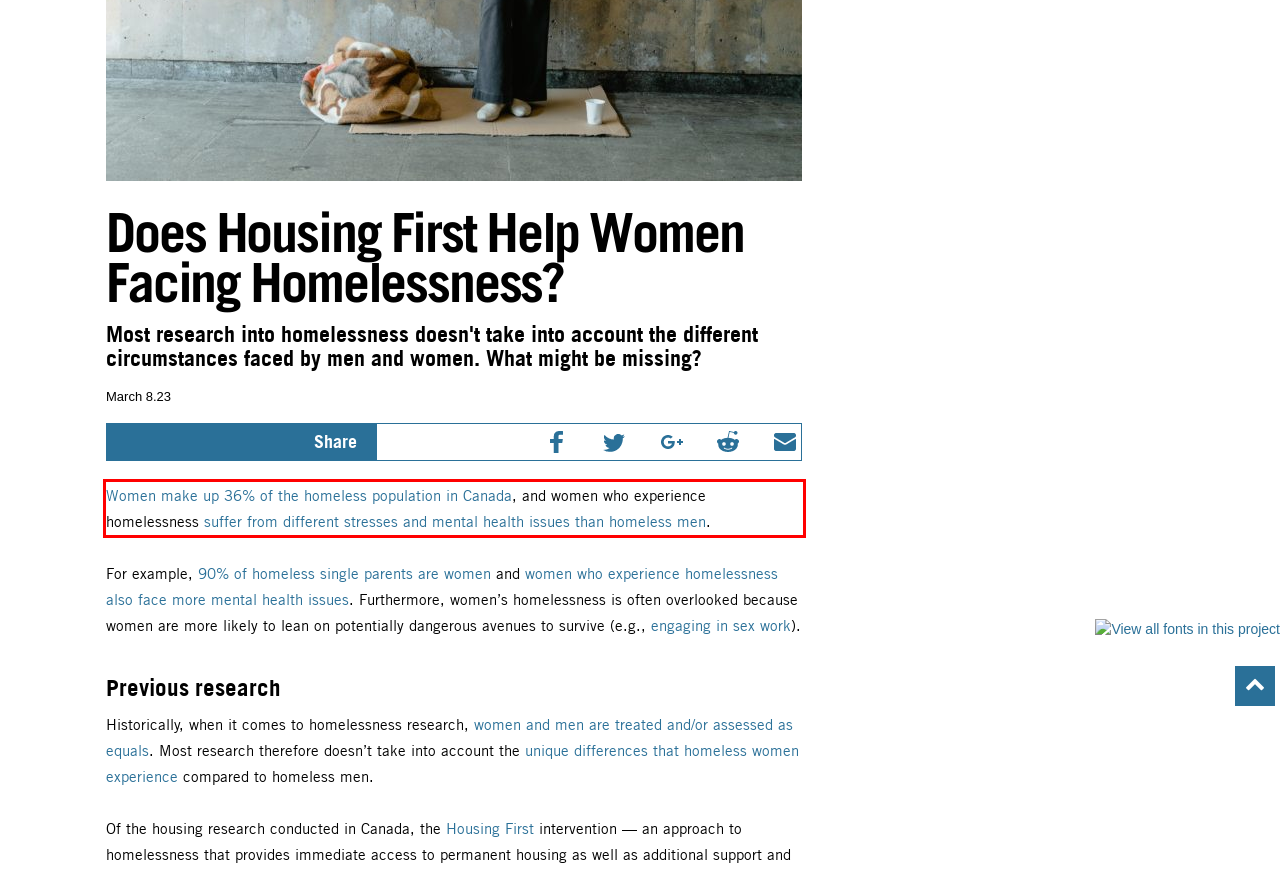Examine the webpage screenshot, find the red bounding box, and extract the text content within this marked area.

Women make up 36% of the homeless population in Canada, and women who experience homelessness suffer from different stresses and mental health issues than homeless men.